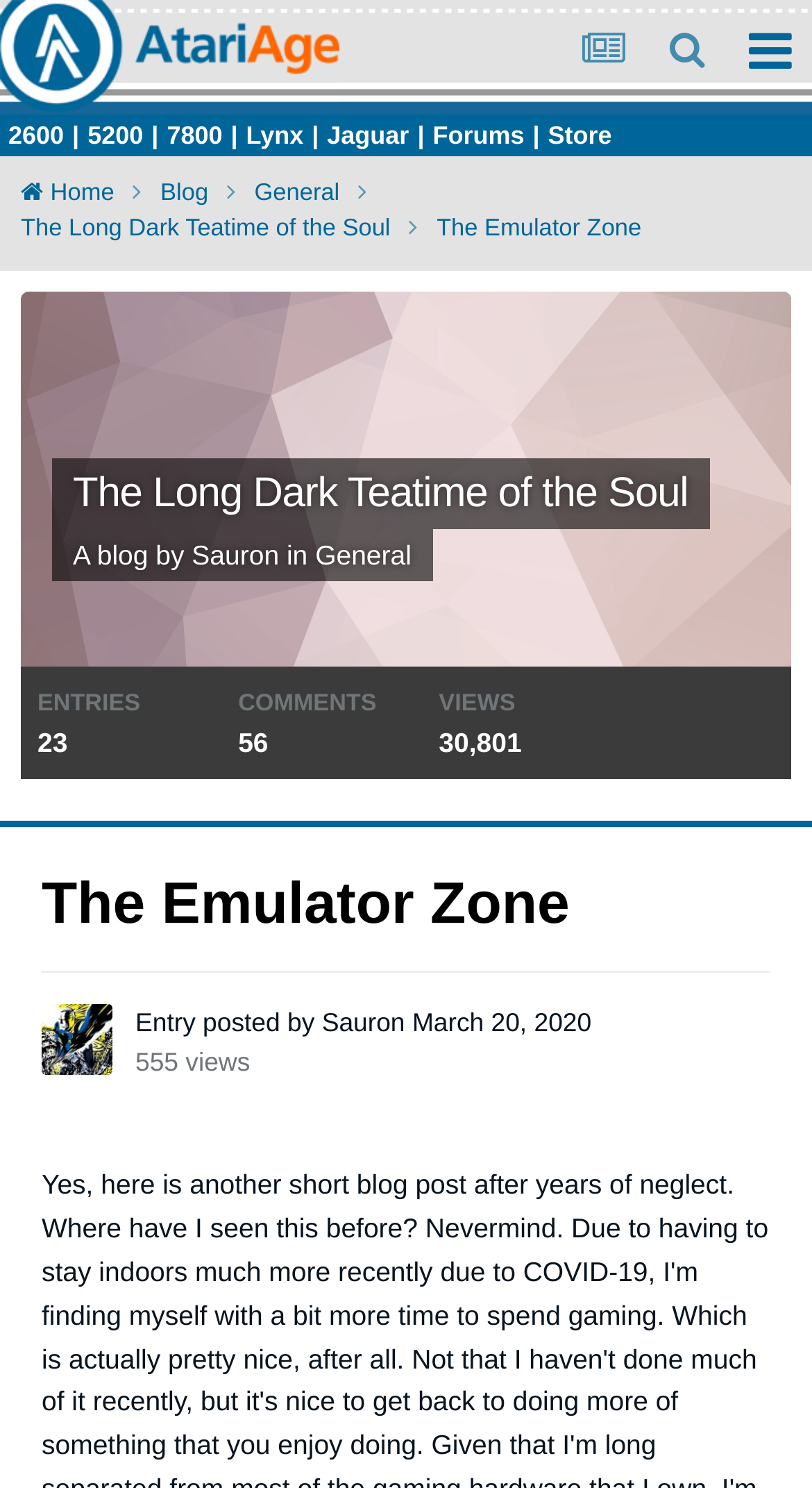Please identify the bounding box coordinates of the clickable area that will fulfill the following instruction: "view 2600 page". The coordinates should be in the format of four float numbers between 0 and 1, i.e., [left, top, right, bottom].

[0.0, 0.081, 0.089, 0.101]